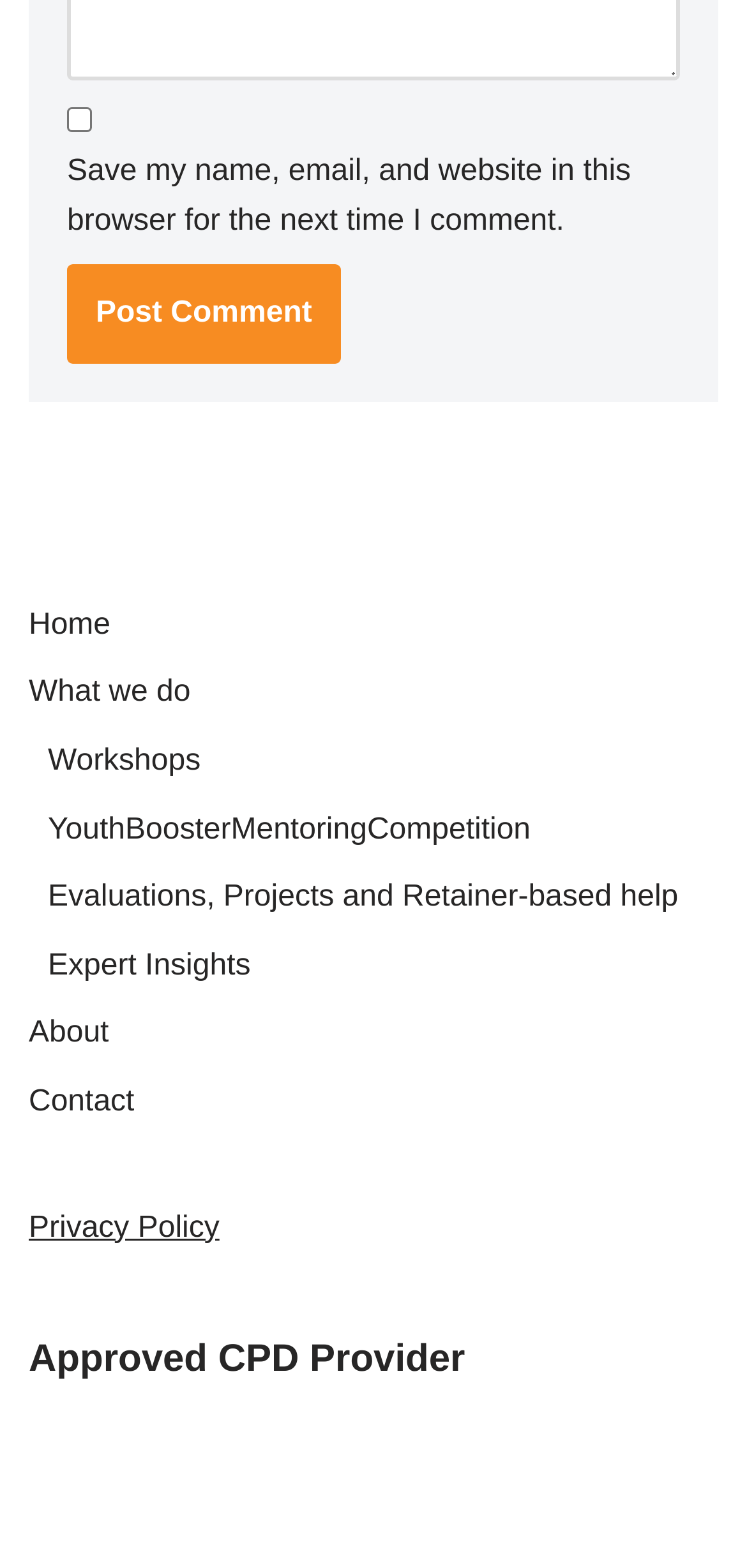Determine the bounding box coordinates for the clickable element to execute this instruction: "Click the Post Comment button". Provide the coordinates as four float numbers between 0 and 1, i.e., [left, top, right, bottom].

[0.09, 0.169, 0.456, 0.232]